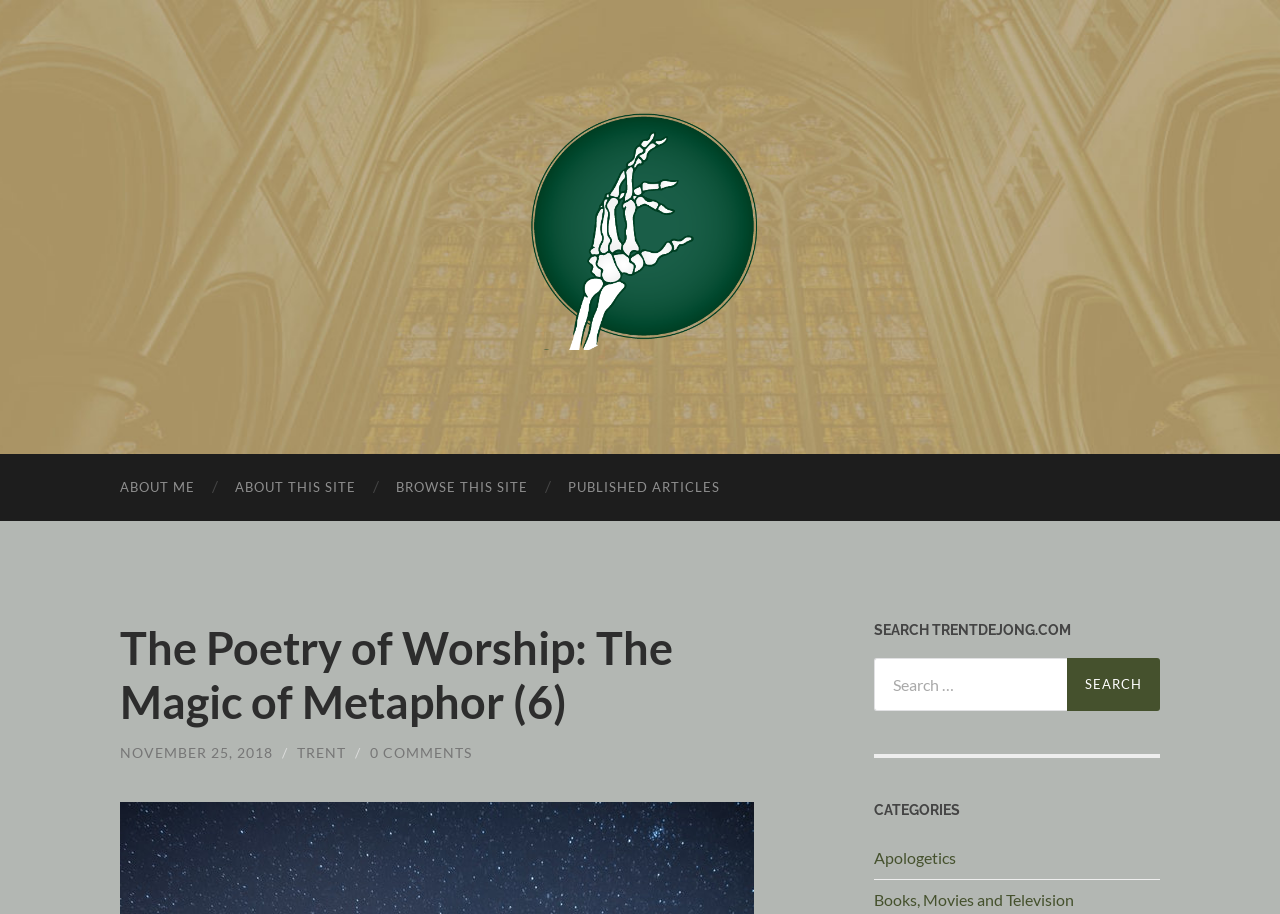Please find and generate the text of the main header of the webpage.

The Poetry of Worship: The Magic of Metaphor (6)